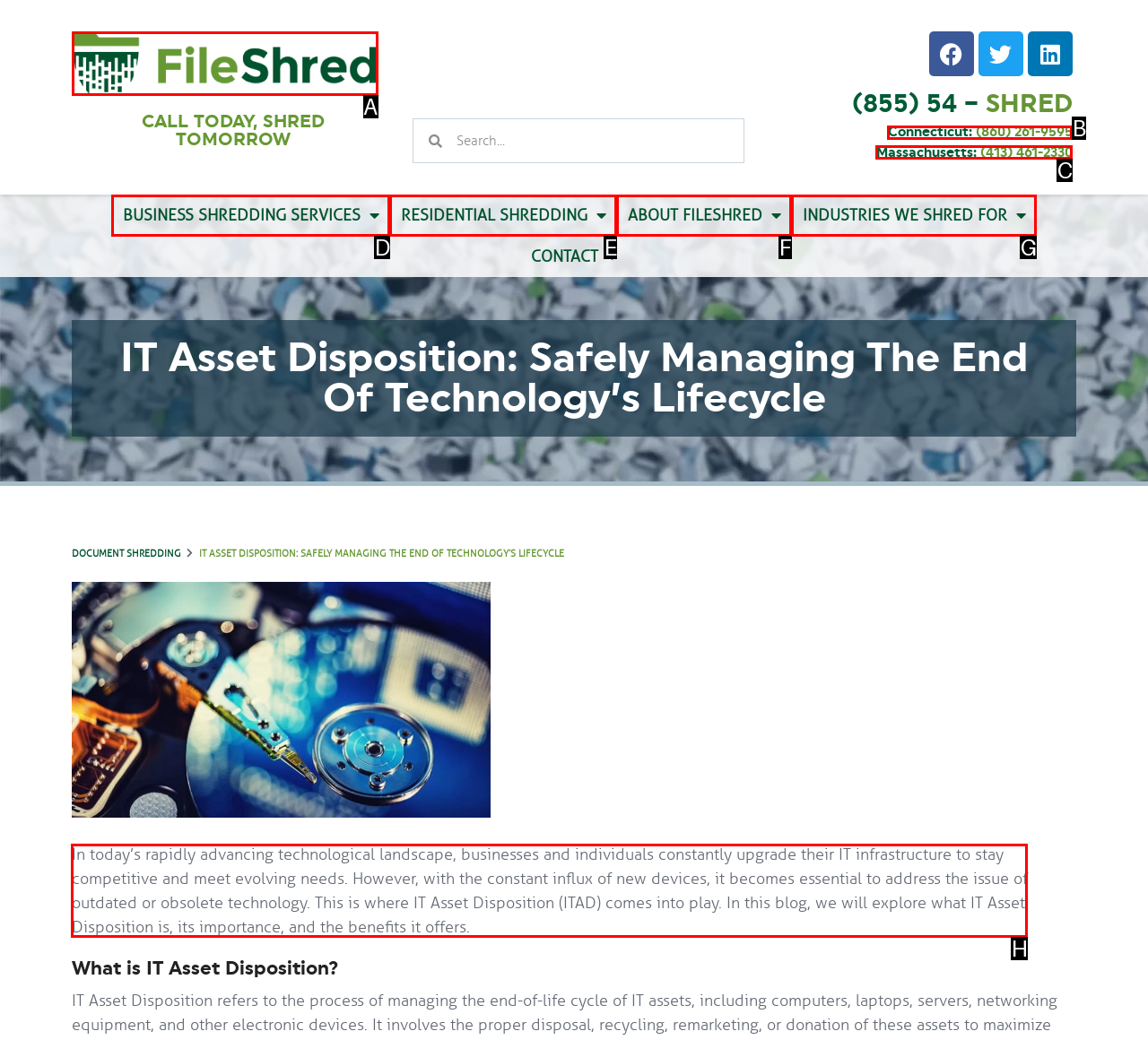Identify the HTML element that should be clicked to accomplish the task: Read about IT Asset Disposition
Provide the option's letter from the given choices.

H